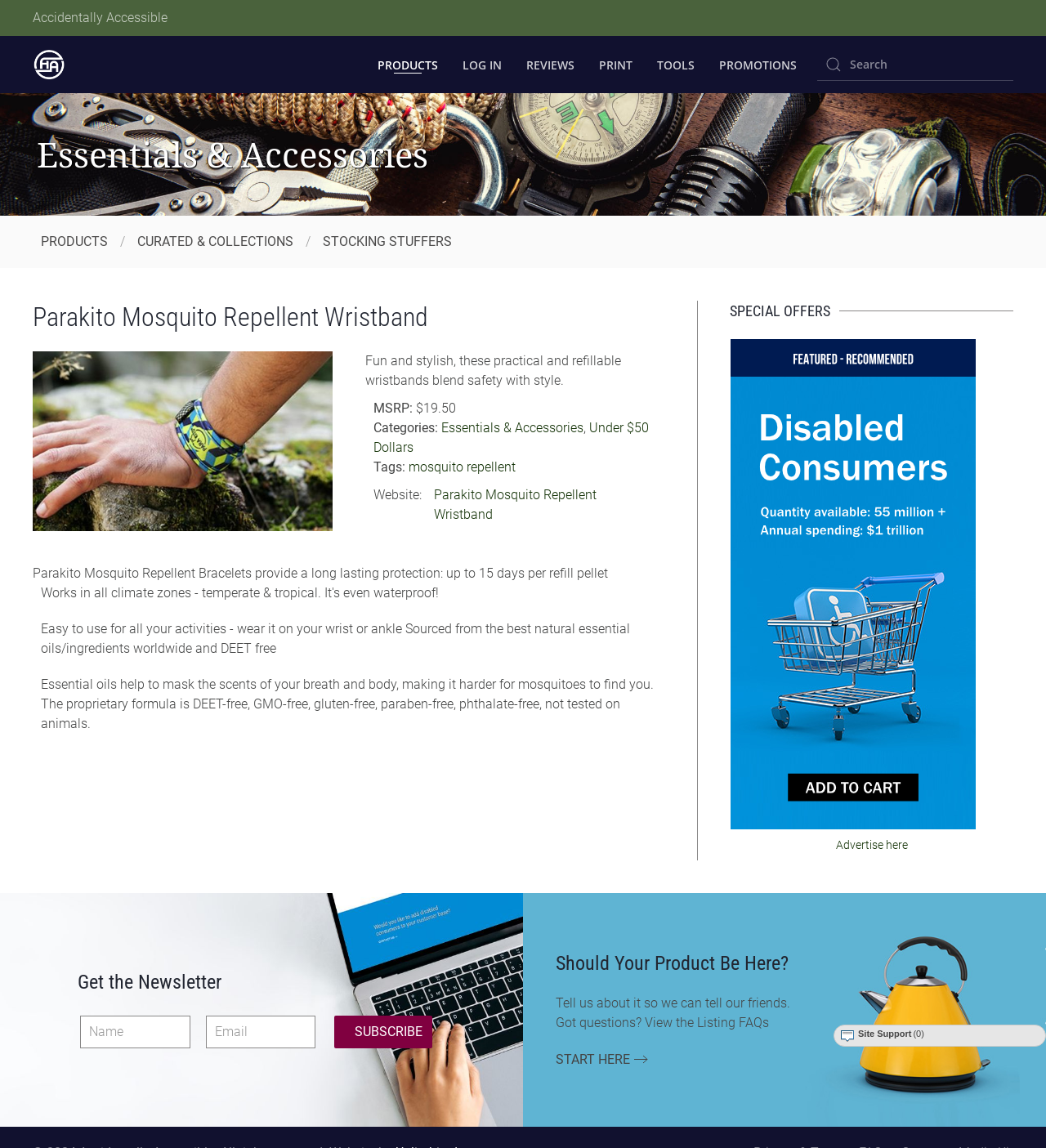Give a one-word or one-phrase response to the question:
What is the price of the Parakito Mosquito Repellent Wristband?

$19.50